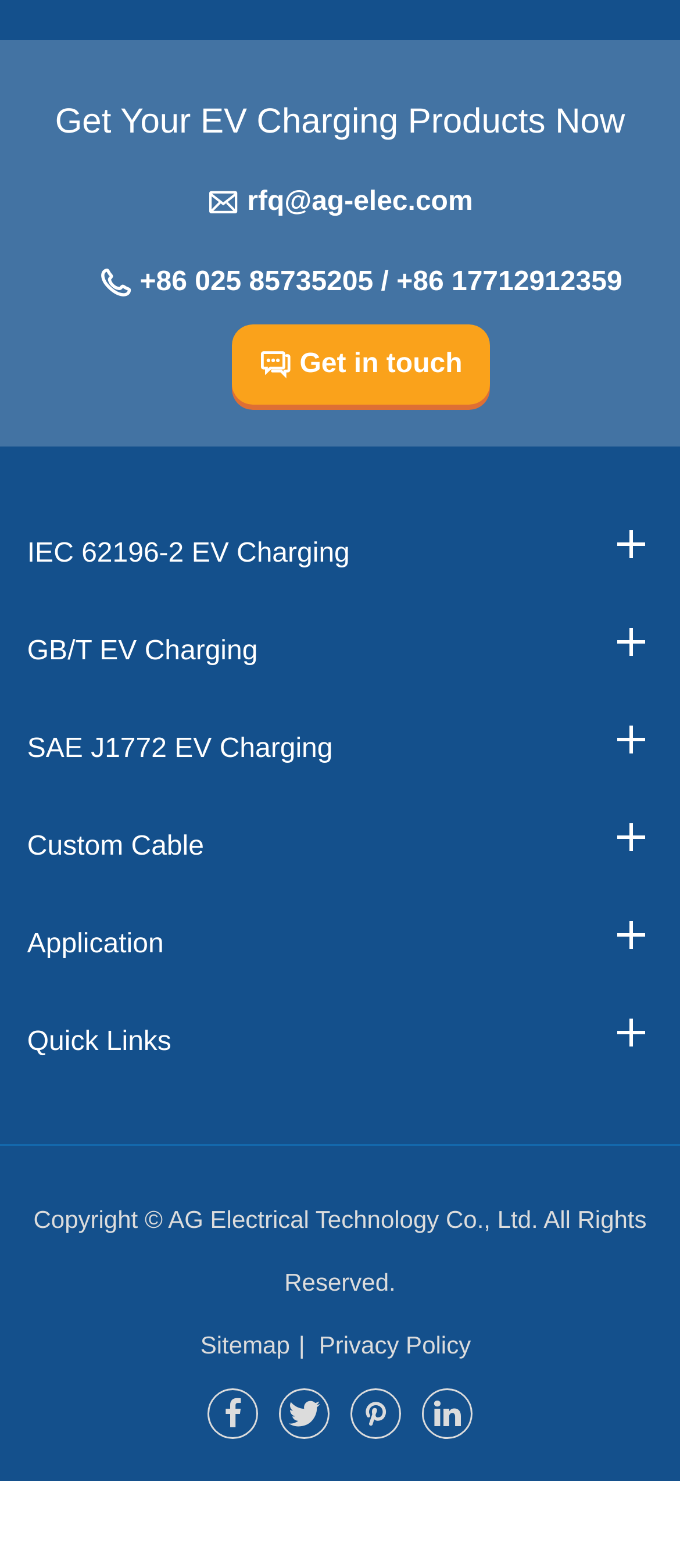What is the phone number of the company?
Based on the image, respond with a single word or phrase.

+86 025 85735205 / +86 17712912359